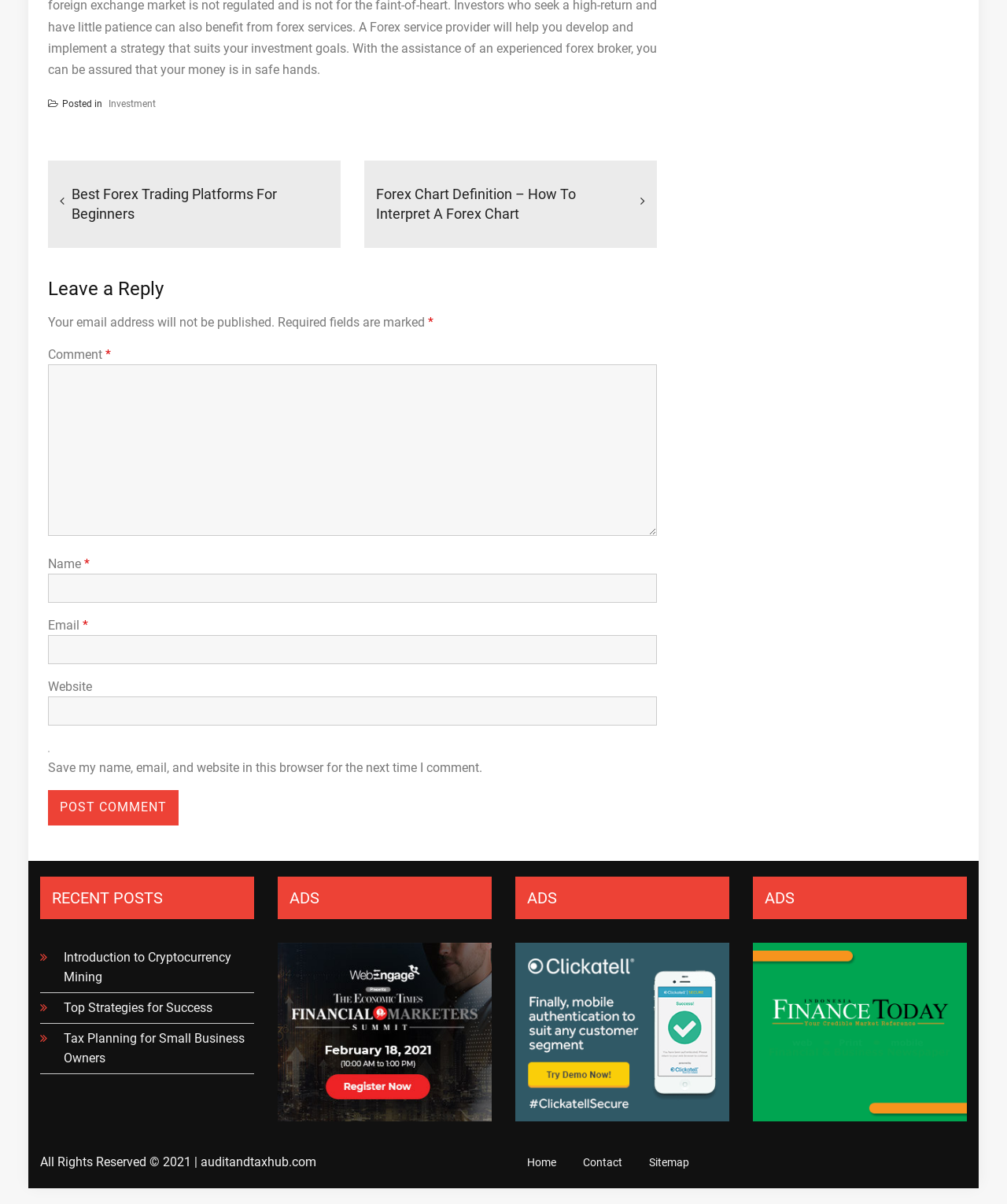Can you find the bounding box coordinates for the element to click on to achieve the instruction: "Post a comment"?

[0.048, 0.656, 0.177, 0.686]